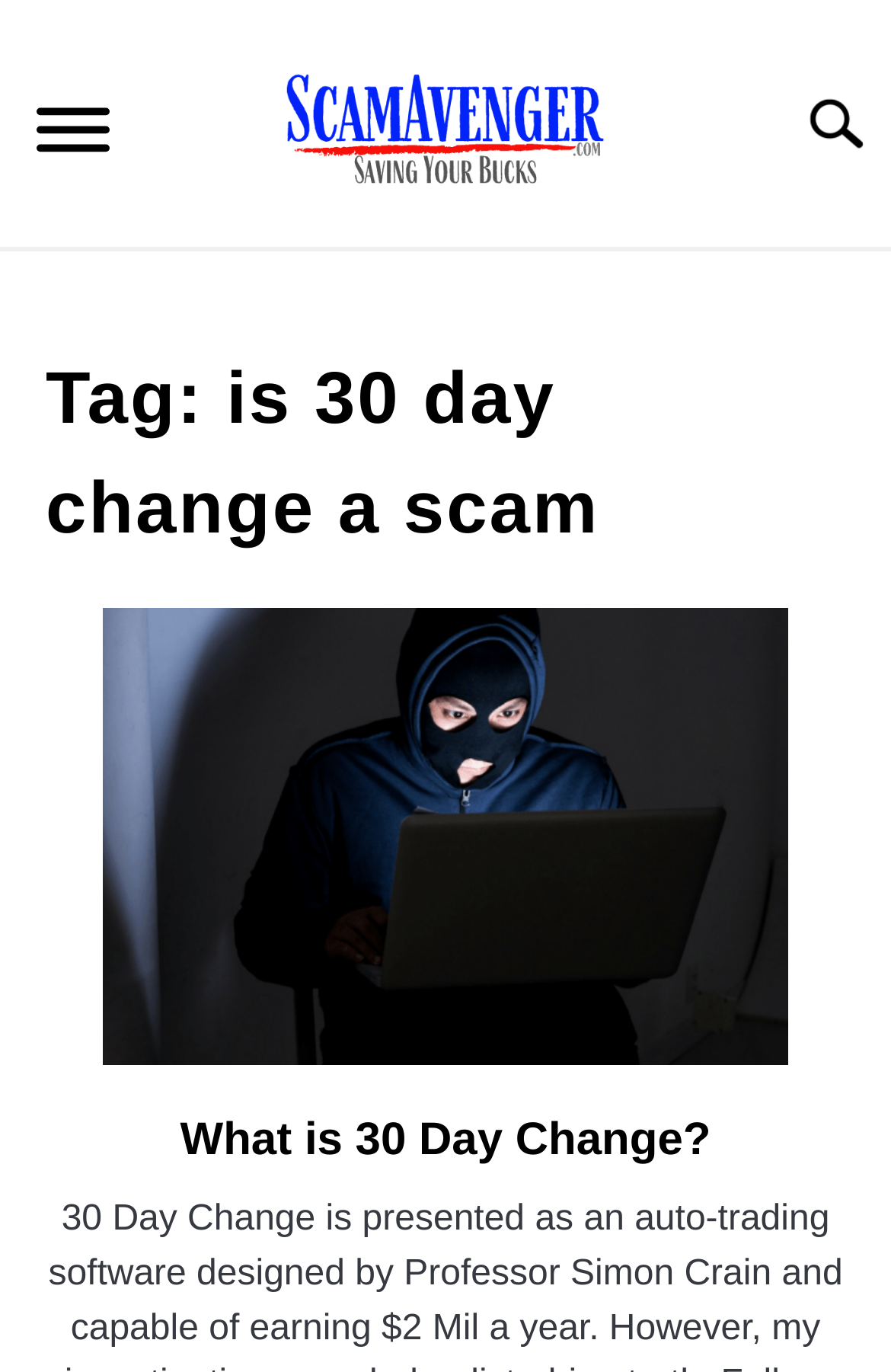Ascertain the bounding box coordinates for the UI element detailed here: "What is 30 Day Change?". The coordinates should be provided as [left, top, right, bottom] with each value being a float between 0 and 1.

[0.202, 0.813, 0.798, 0.85]